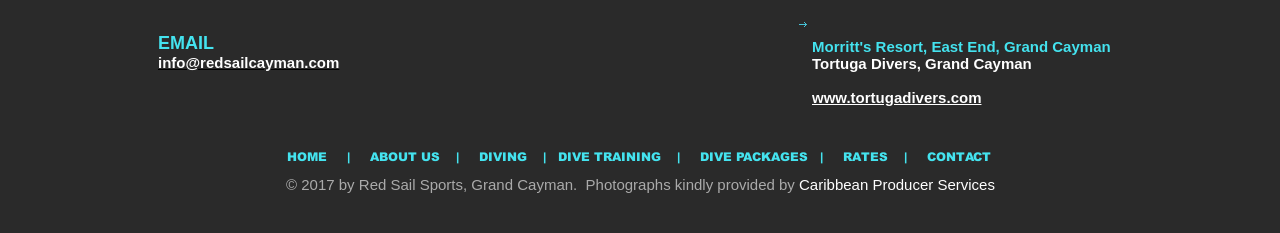Pinpoint the bounding box coordinates of the area that must be clicked to complete this instruction: "Contact Red Sail Sports".

[0.724, 0.643, 0.774, 0.703]